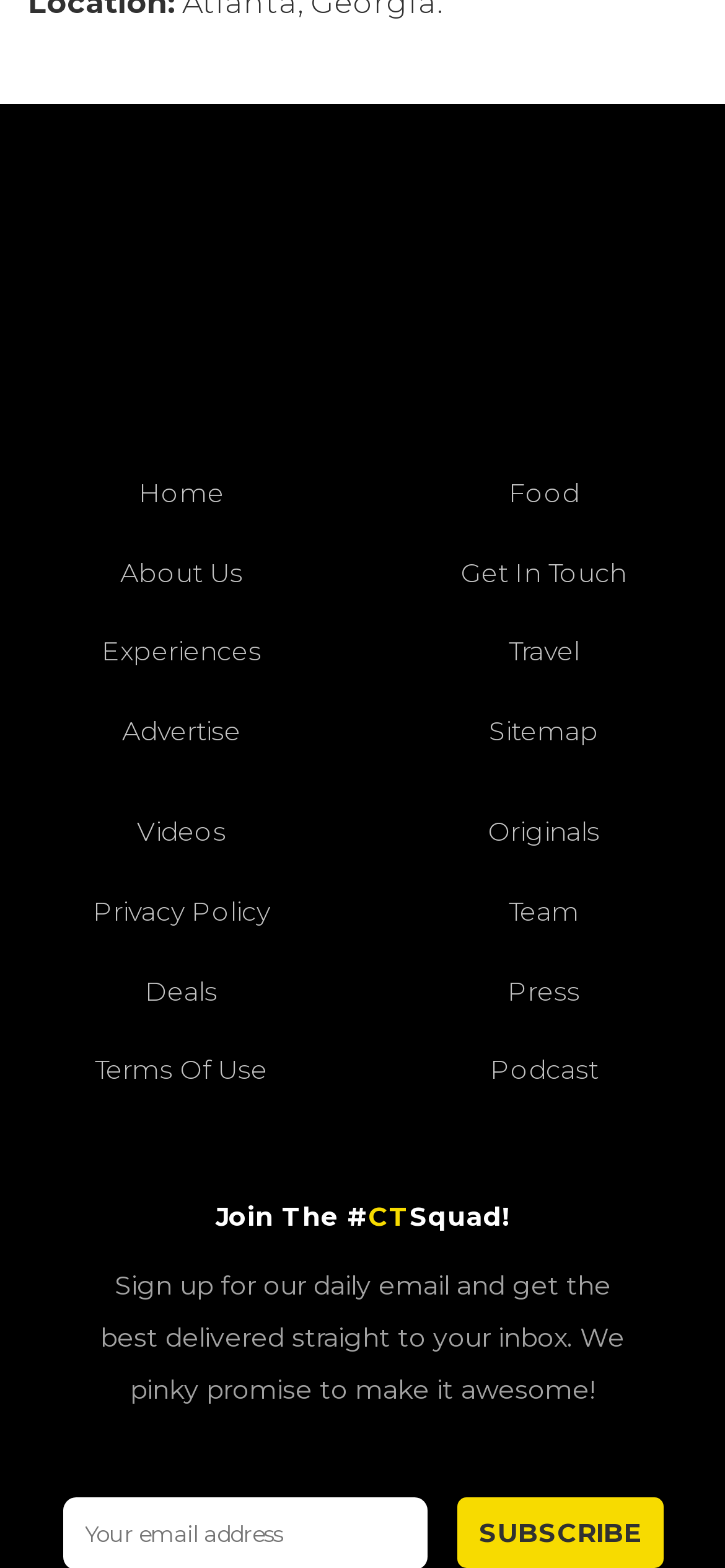Please identify the bounding box coordinates for the region that you need to click to follow this instruction: "Subscribe to the daily email".

[0.629, 0.955, 0.914, 1.0]